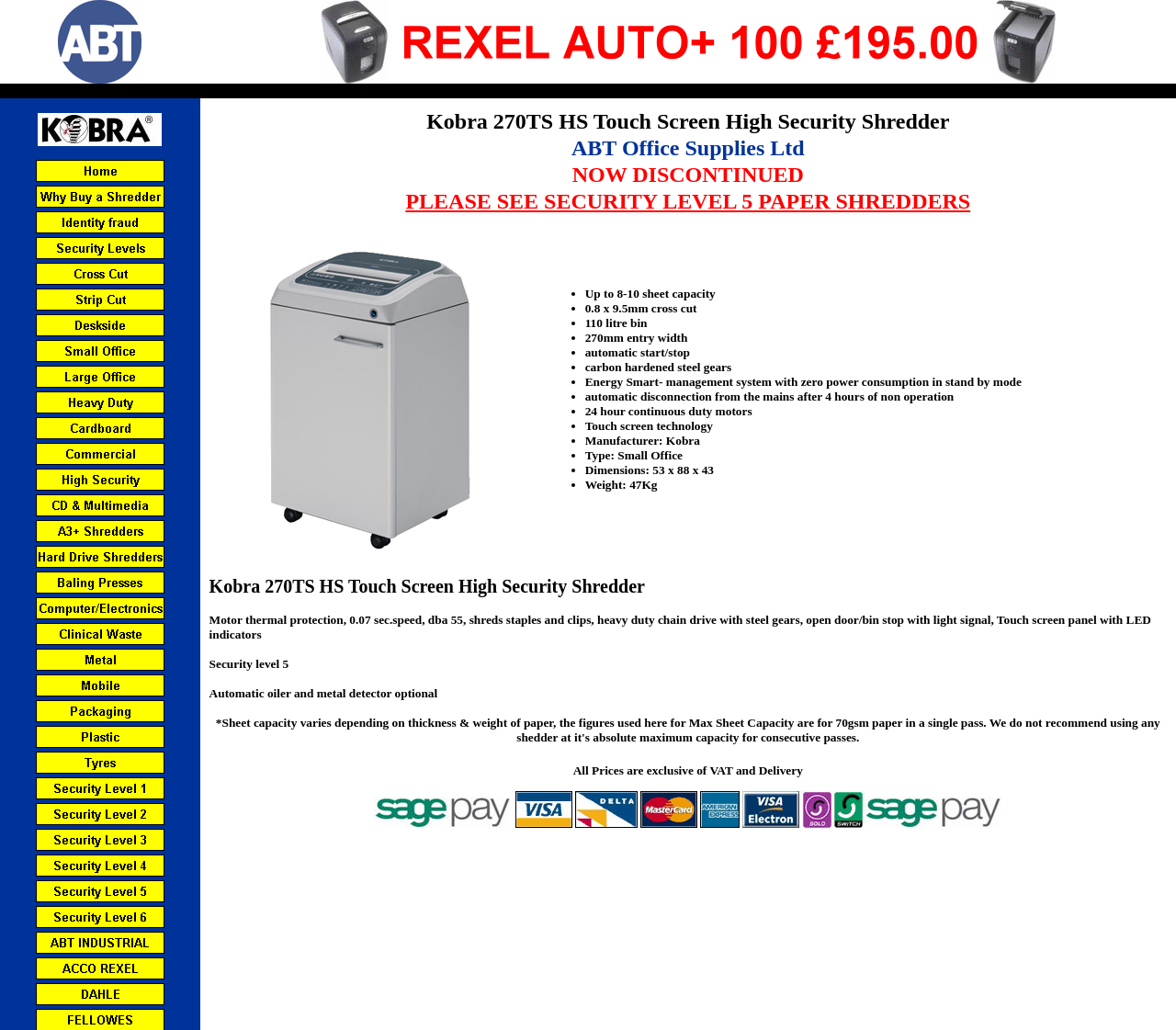Locate the primary headline on the webpage and provide its text.

Kobra 270TS HS Touch Screen High Security Shredder